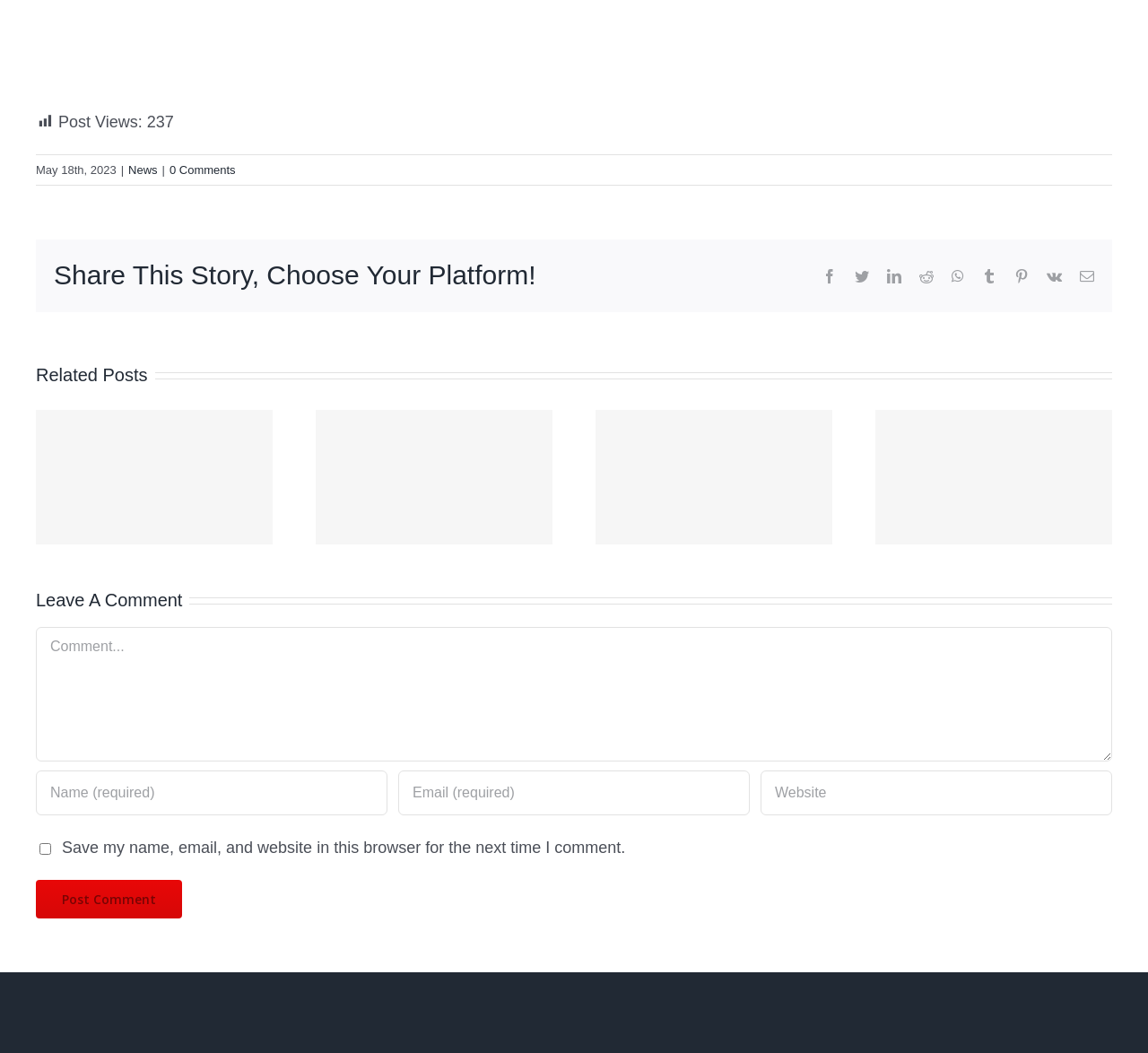What is the button text at the bottom of the webpage?
Answer the question with just one word or phrase using the image.

Post Comment